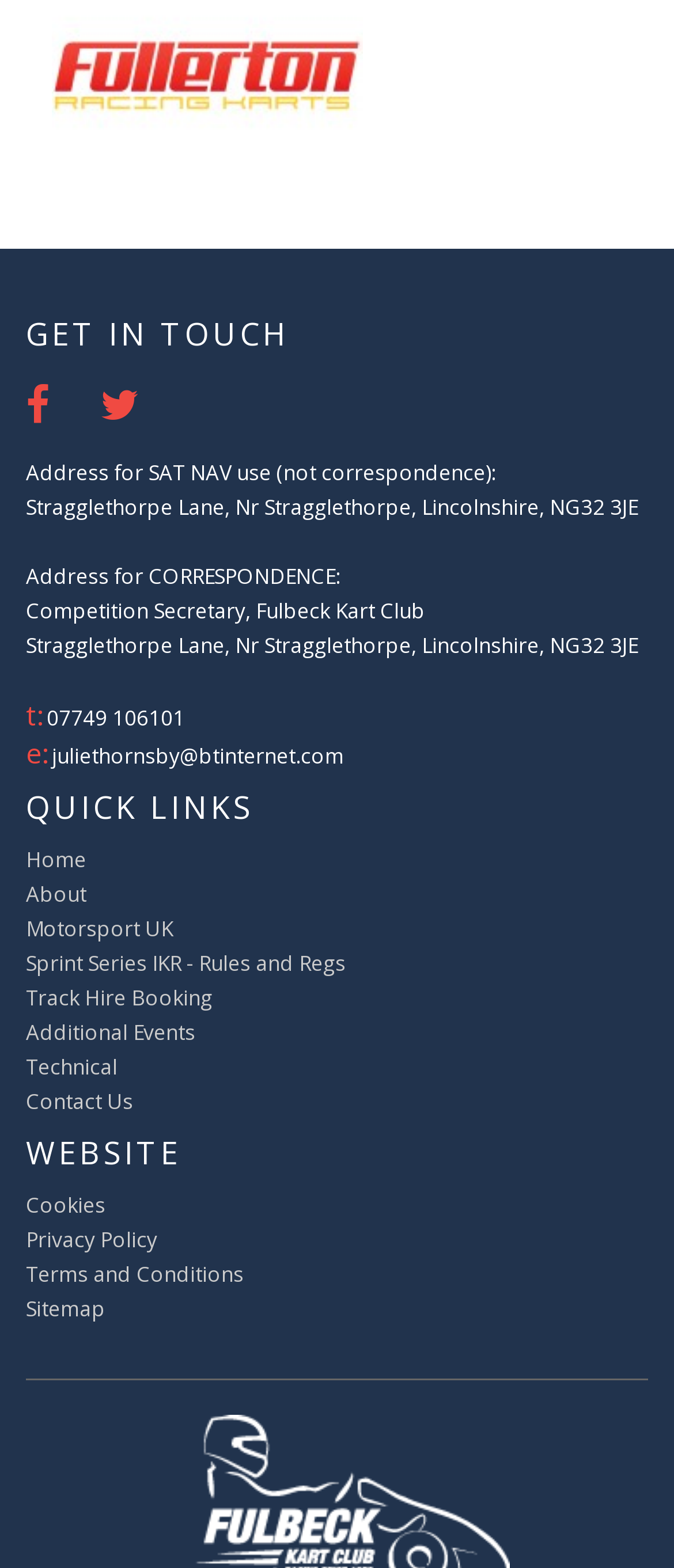Give a one-word or short-phrase answer to the following question: 
What is the phone number for contact?

07749 106101